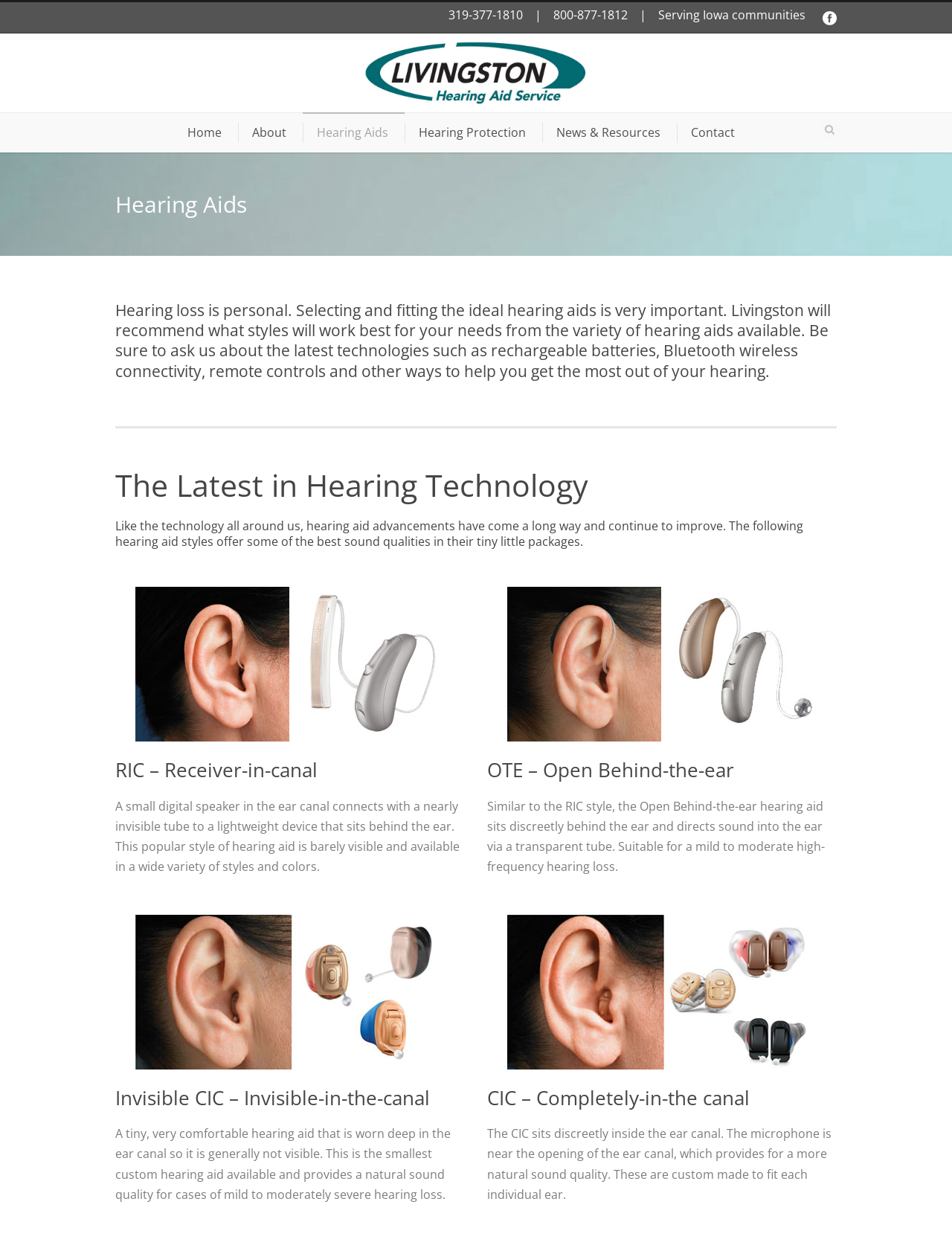Kindly determine the bounding box coordinates for the clickable area to achieve the given instruction: "Call the phone number".

[0.471, 0.005, 0.846, 0.018]